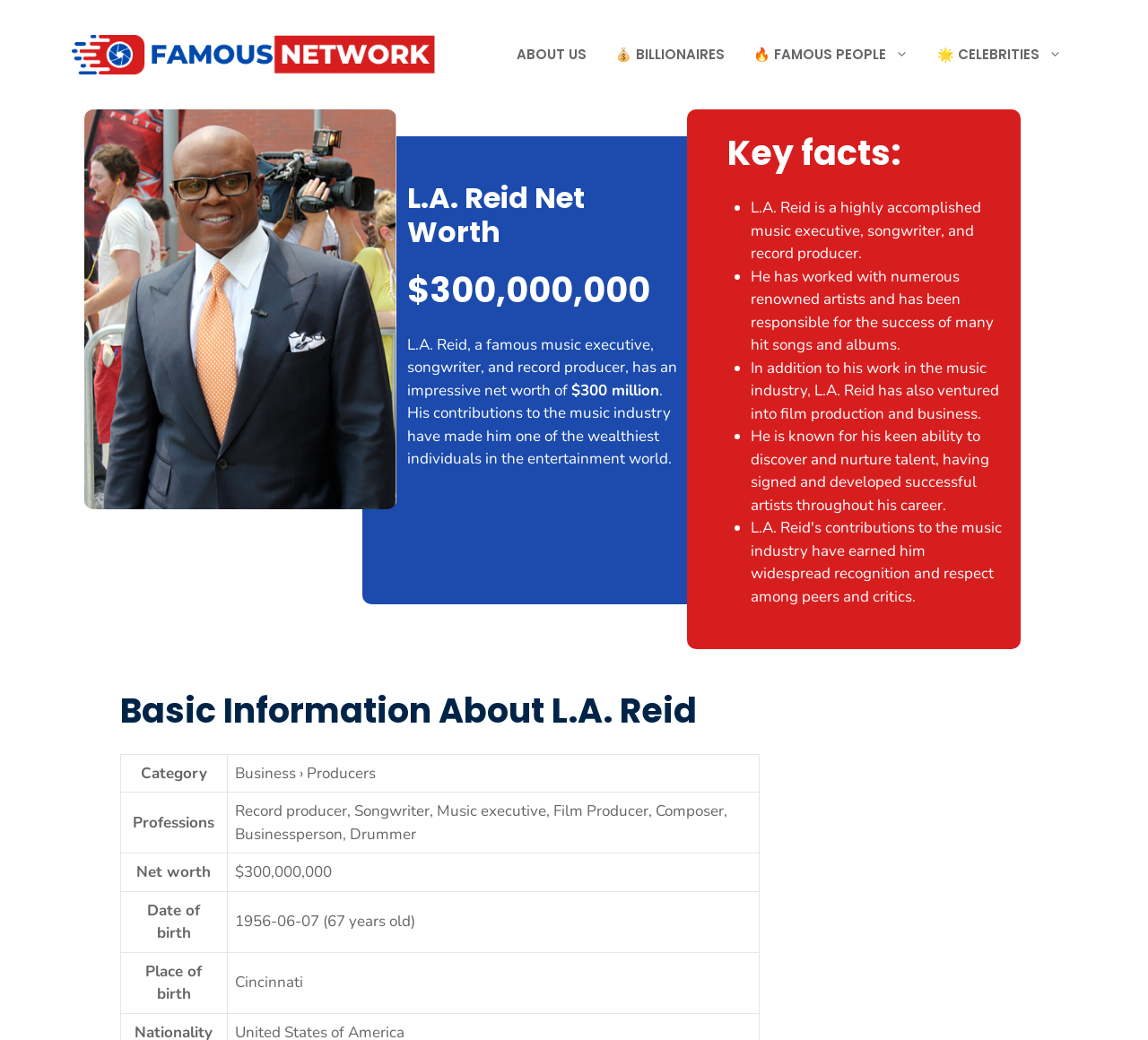What is L.A. Reid's net worth?
Please interpret the details in the image and answer the question thoroughly.

I found the answer by looking at the content section of the webpage, where it is explicitly stated that L.A. Reid's net worth is $300 million.